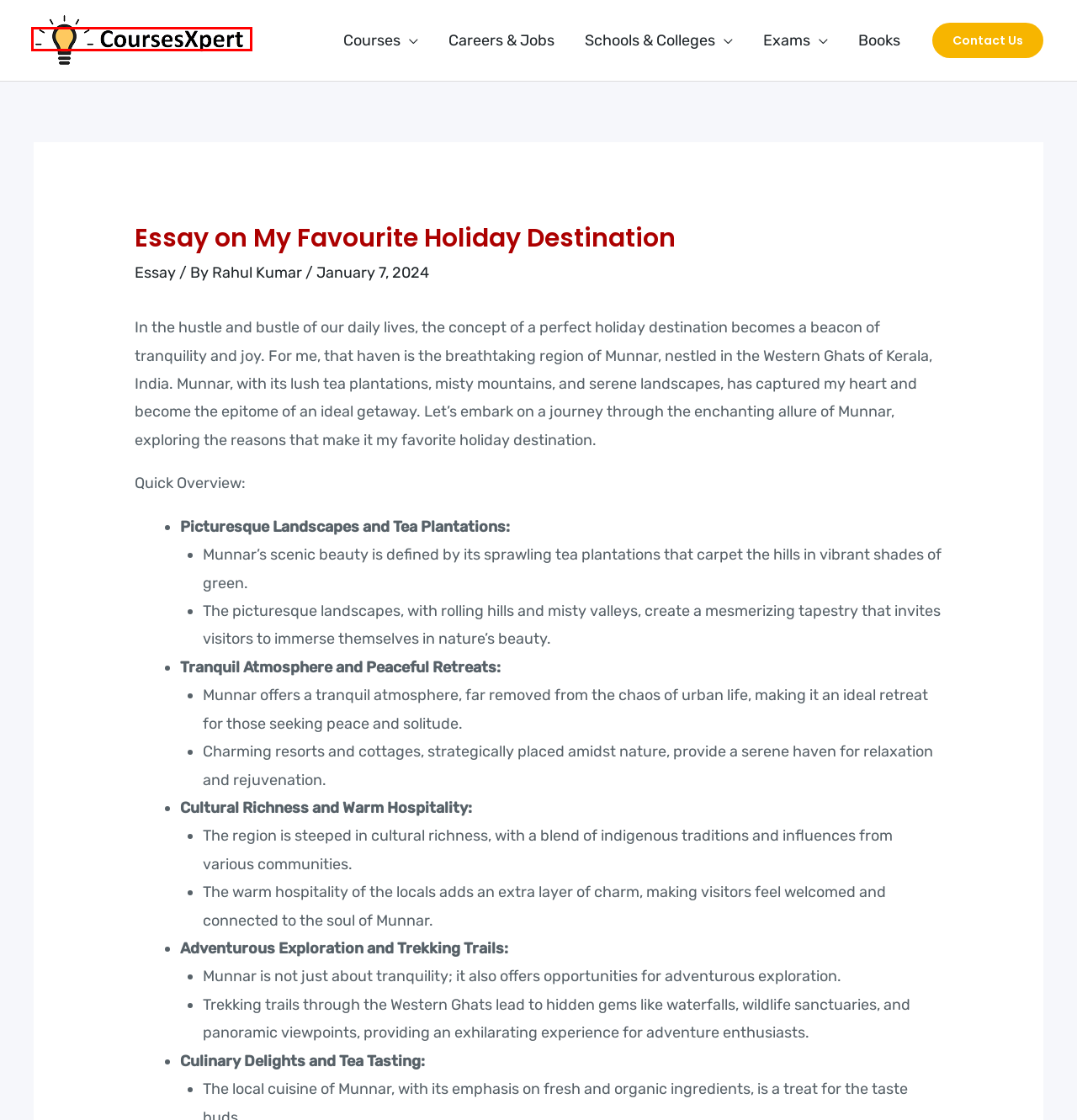Examine the screenshot of a webpage with a red bounding box around a UI element. Select the most accurate webpage description that corresponds to the new page after clicking the highlighted element. Here are the choices:
A. Admission & Result List - CoursesXpert
B. Information List - CoursesXpert
C. Careers & Jobs List - CoursesXpert
D. Computer Courses List - CoursesXpert
E. Schools & Colleges List - CoursesXpert
F. CoursesXpert.com - Top Courses Lists For Students
G. Books List - CoursesXpert
H. Creative Essay Writing Techniques: How To Write a Creative Essay - CoursesXpert

F